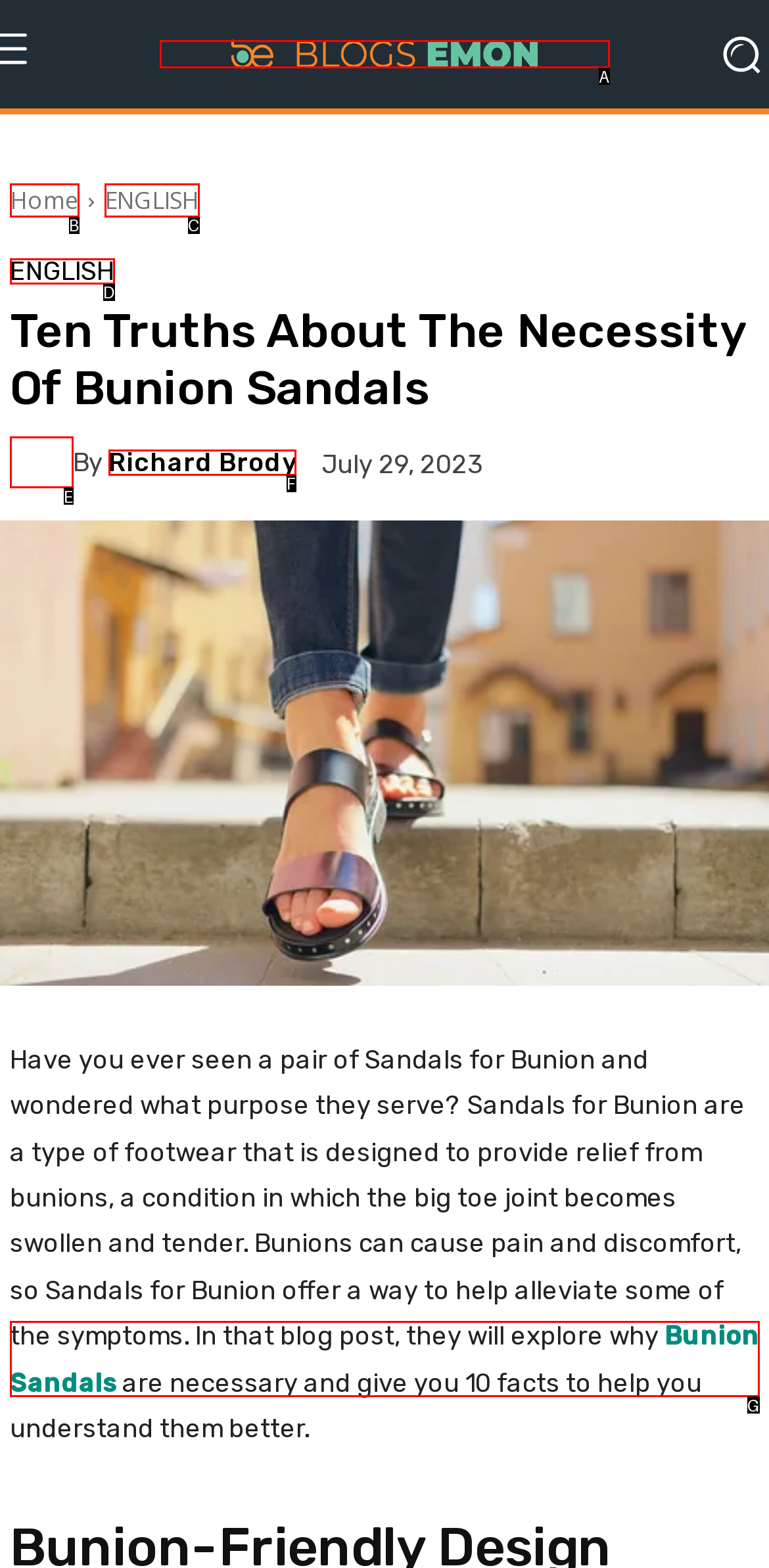Determine which option matches the element description: ENGLISH
Reply with the letter of the appropriate option from the options provided.

D